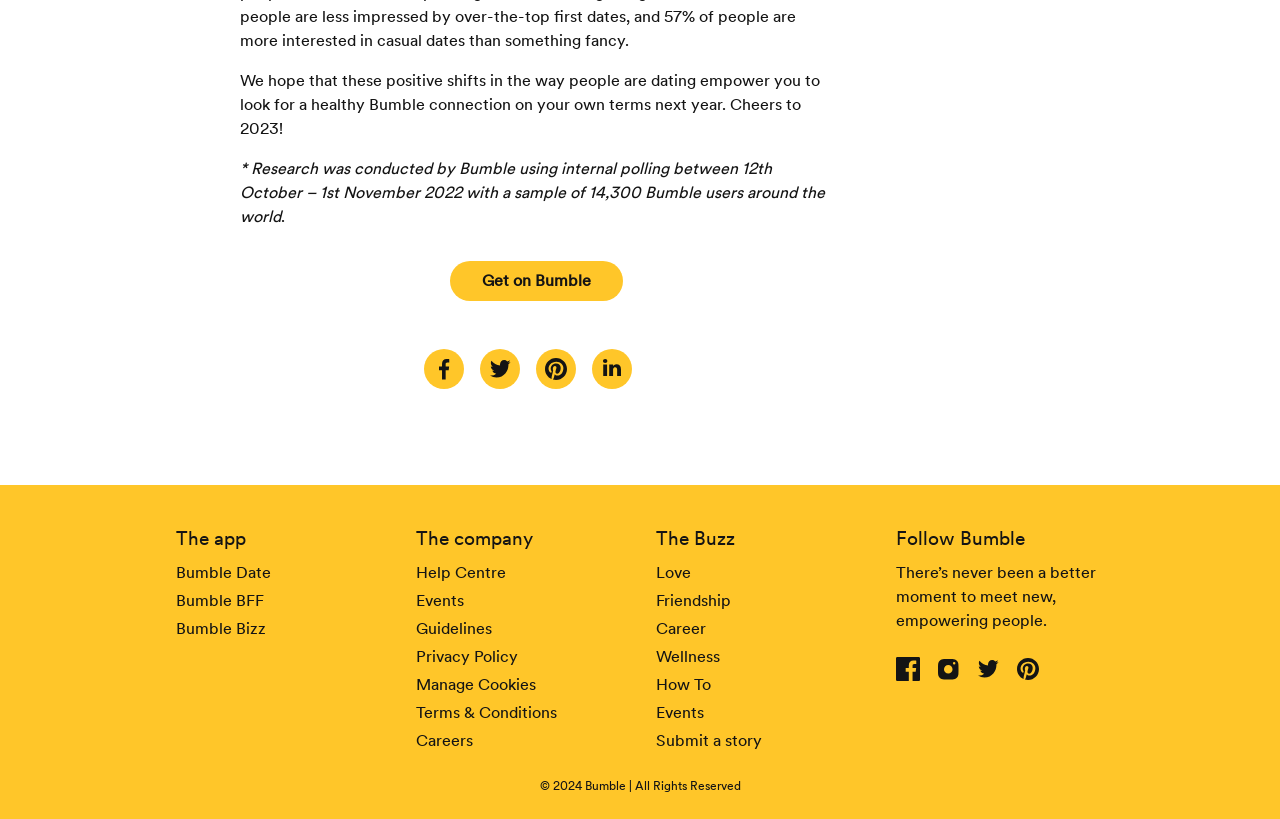Using the information in the image, could you please answer the following question in detail:
How many types of Bumble services are mentioned on the webpage?

The webpage mentions three types of Bumble services: Bumble Date, Bumble BFF, and Bumble Bizz. These services are likely related to online dating, friendships, and professional networking, respectively.